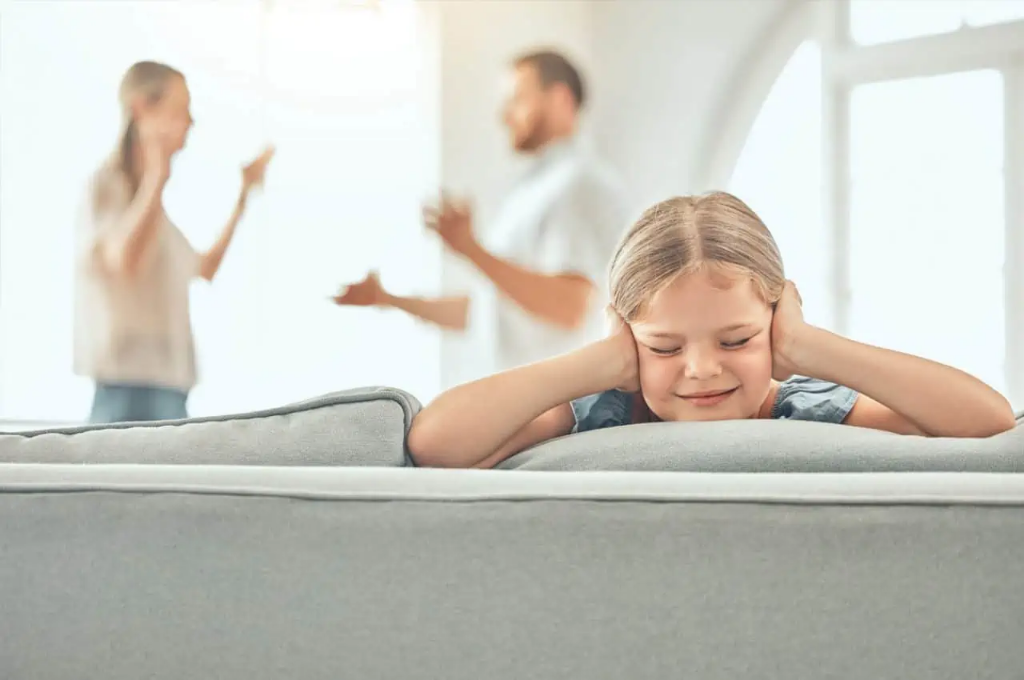Observe the image and answer the following question in detail: What is the tone of the light in the room?

The light in the room is soft and diffused, which suggests a domestic setting and amplifies the tension of the conversation between the two adults in the background. The soft light creates a sense of intimacy and familiarity, making the conflict between the parents even more poignant.